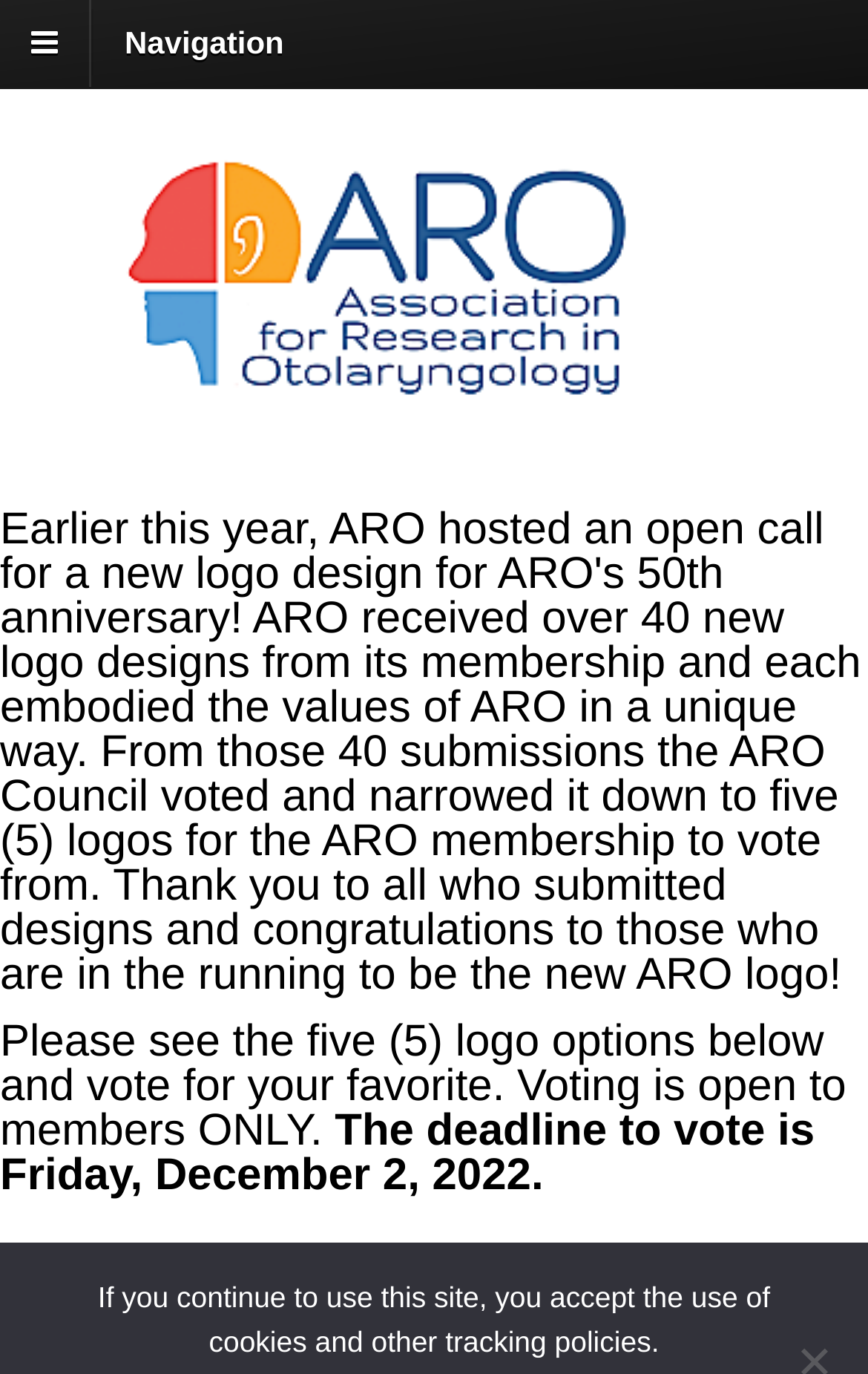Create an elaborate caption that covers all aspects of the webpage.

The webpage is about the Association for Research in Otolaryngology (ARO) and its new logo design contest. At the top, there is a navigation section with a heading and a link labeled "Navigation". Below this, there is a link and an image, both representing the ARO organization.

The main content of the page is divided into two sections. The first section is a paragraph of text that explains the background of the logo design contest, including the number of submissions received and the selection process. This section is headed by a heading element.

The second section is another heading that instructs members to vote for their favorite logo from the five options provided. This section is positioned below the first section.

At the very bottom of the page, there is a static text element that informs users about the website's cookie and tracking policies.

There are five logo options on the page, but their exact positions and descriptions are not provided in the accessibility tree.